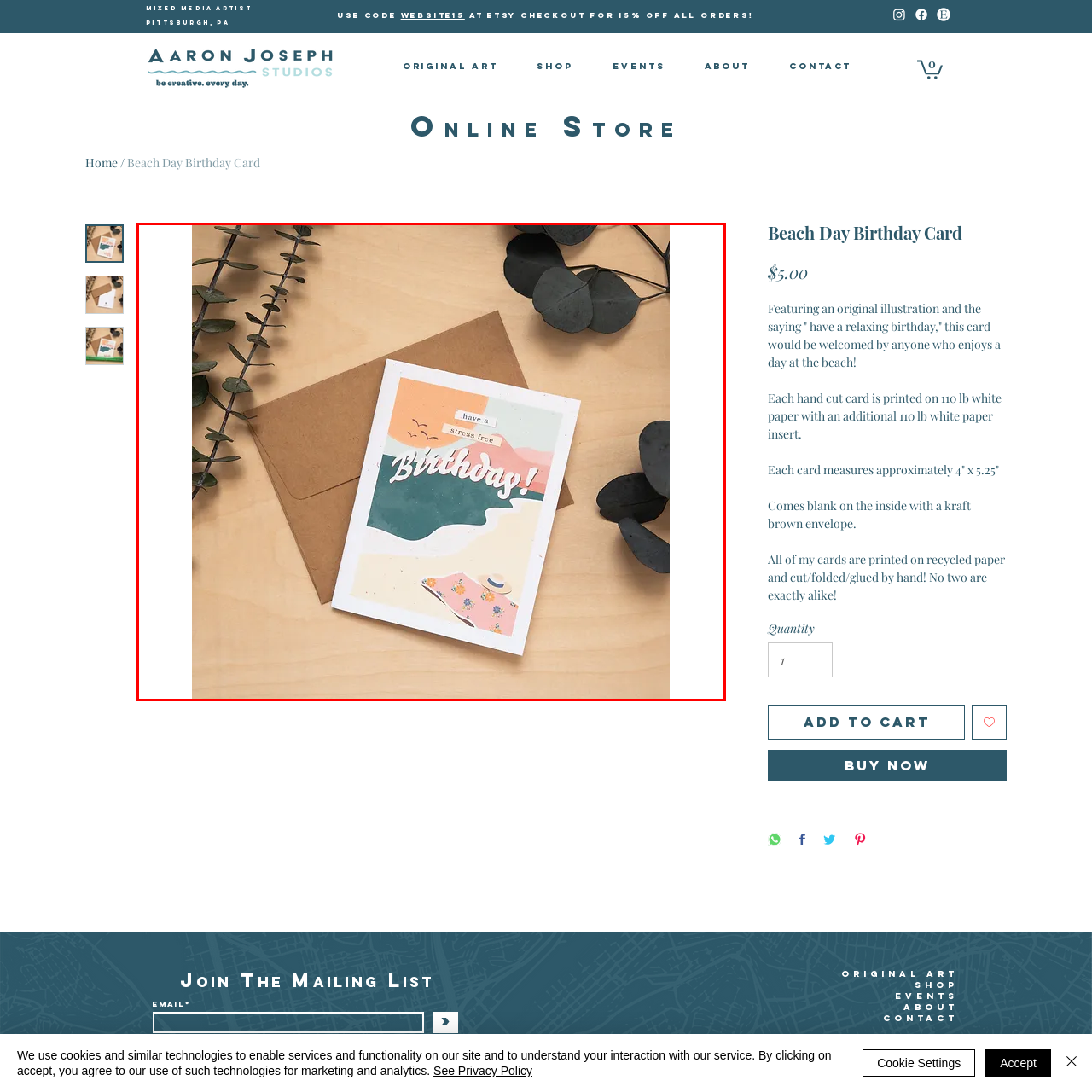Check the image inside the red boundary and briefly answer: What is the theme of the birthday card?

beach